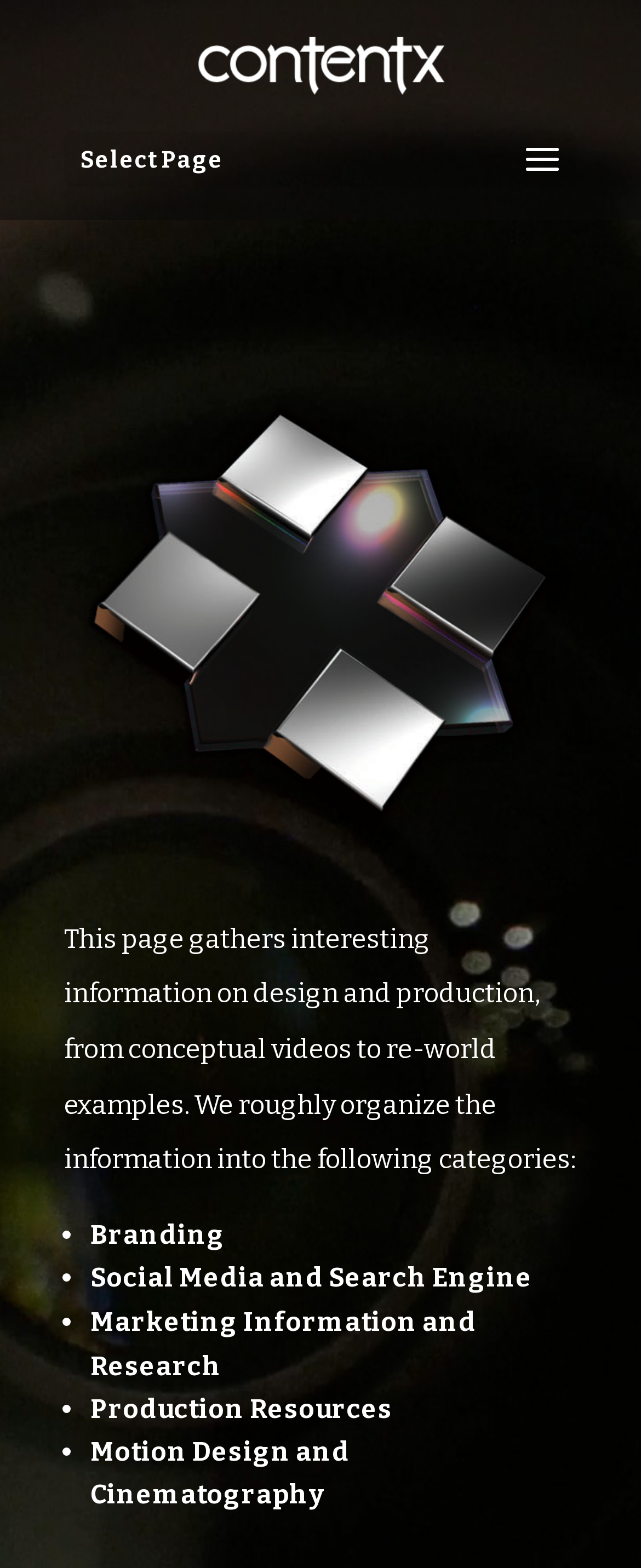How many categories of resources are listed?
Refer to the image and provide a thorough answer to the question.

The webpage lists five categories of resources, which are Branding, Social Media and Search Engine, Marketing Information and Research, Production Resources, and Motion Design and Cinematography. These categories are listed as bullet points, making it easy to count the number of categories.